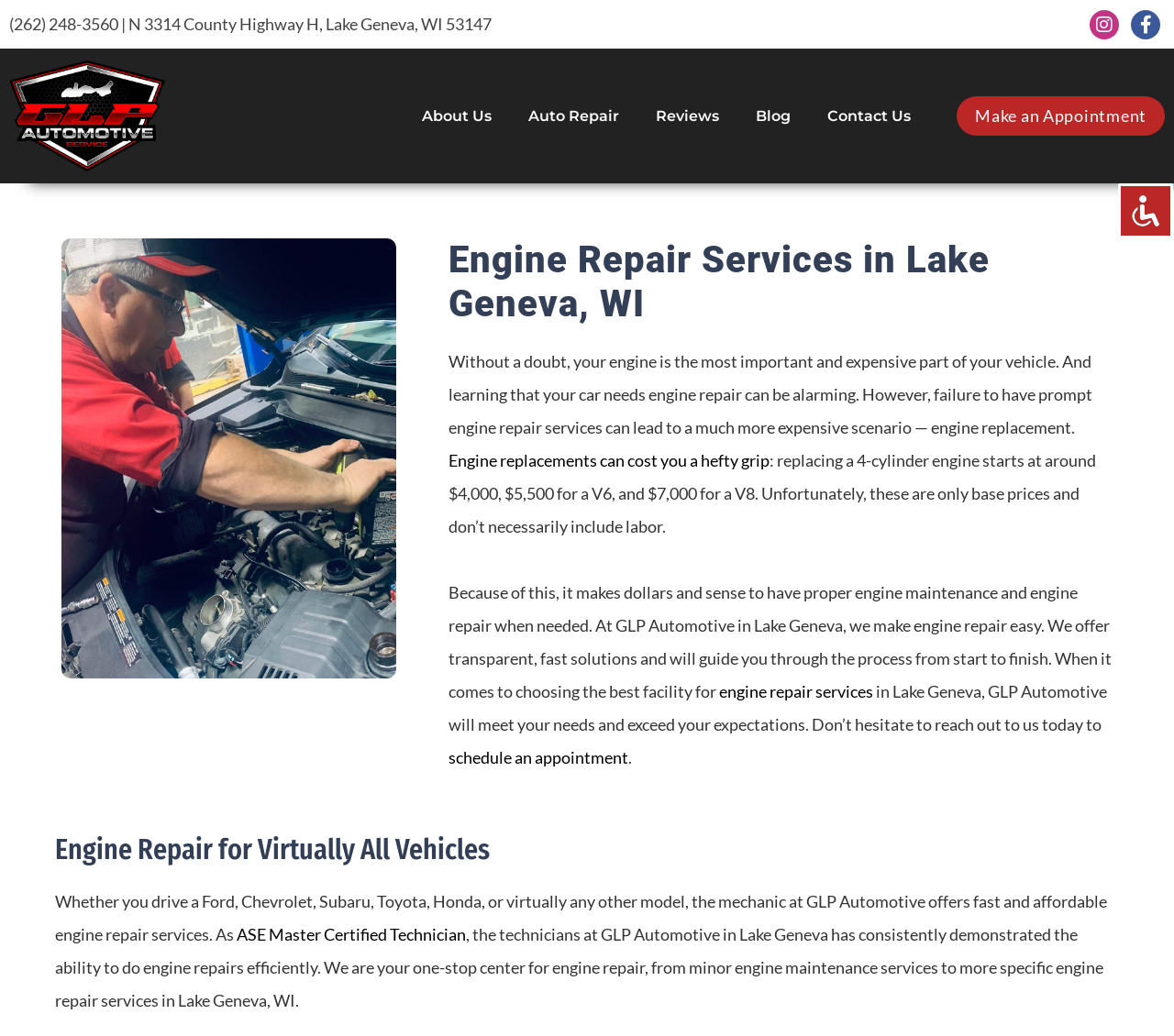Answer the question below using just one word or a short phrase: 
What is the main service provided by GLP Automotive?

Engine repair